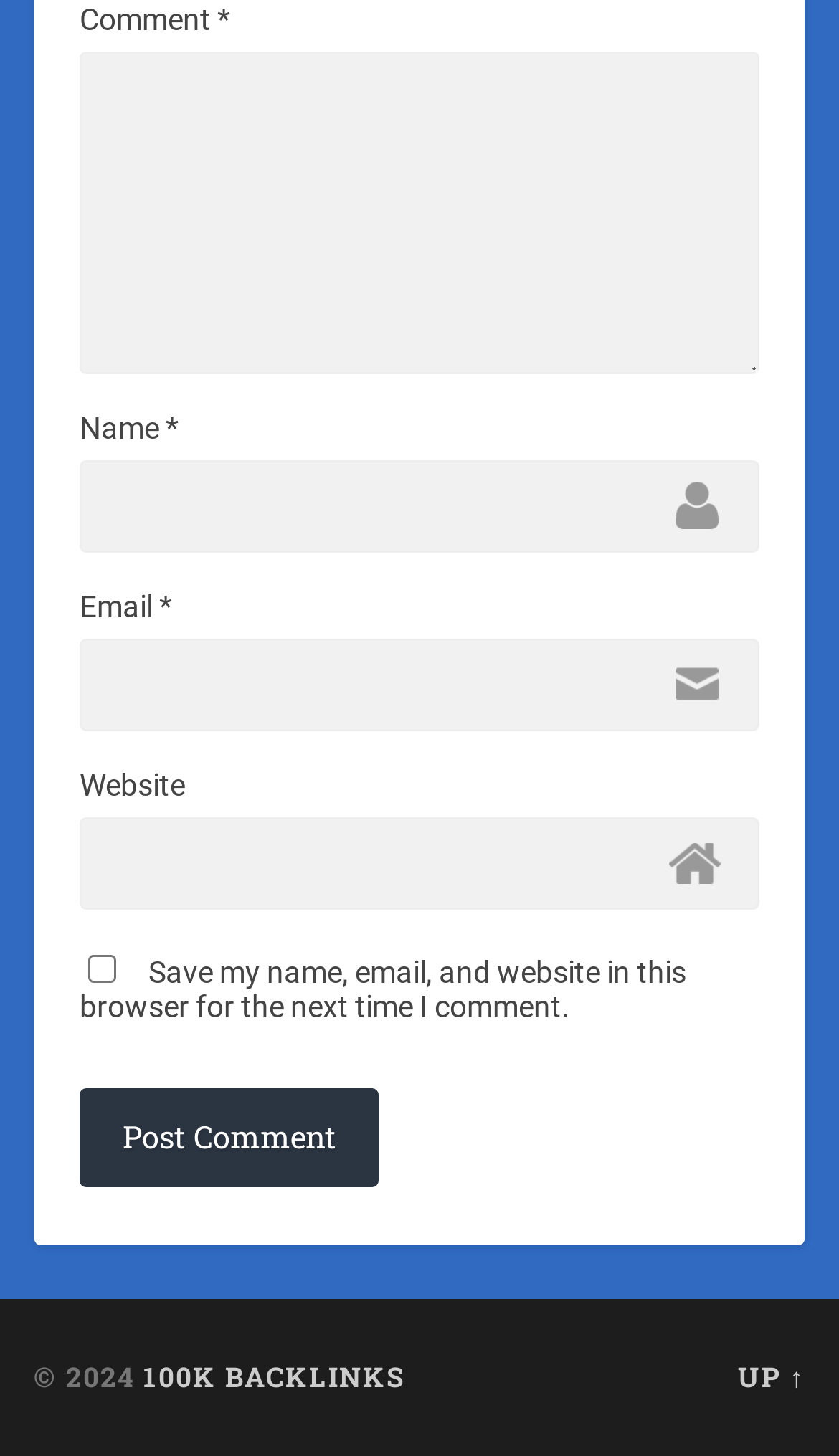Find the bounding box coordinates of the element to click in order to complete the given instruction: "Click the post comment button."

[0.095, 0.747, 0.452, 0.816]